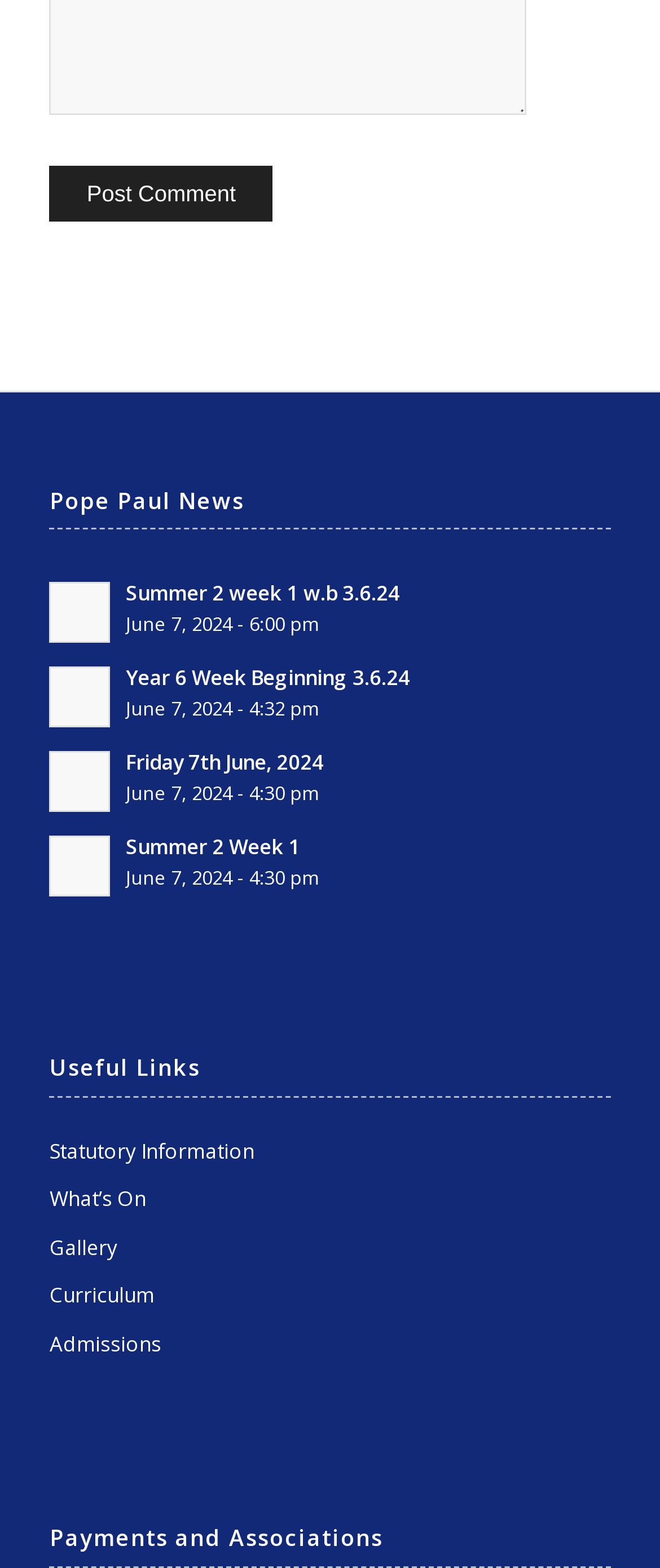Please find the bounding box coordinates of the clickable region needed to complete the following instruction: "Go to 'Statutory Information'". The bounding box coordinates must consist of four float numbers between 0 and 1, i.e., [left, top, right, bottom].

[0.075, 0.722, 0.925, 0.752]